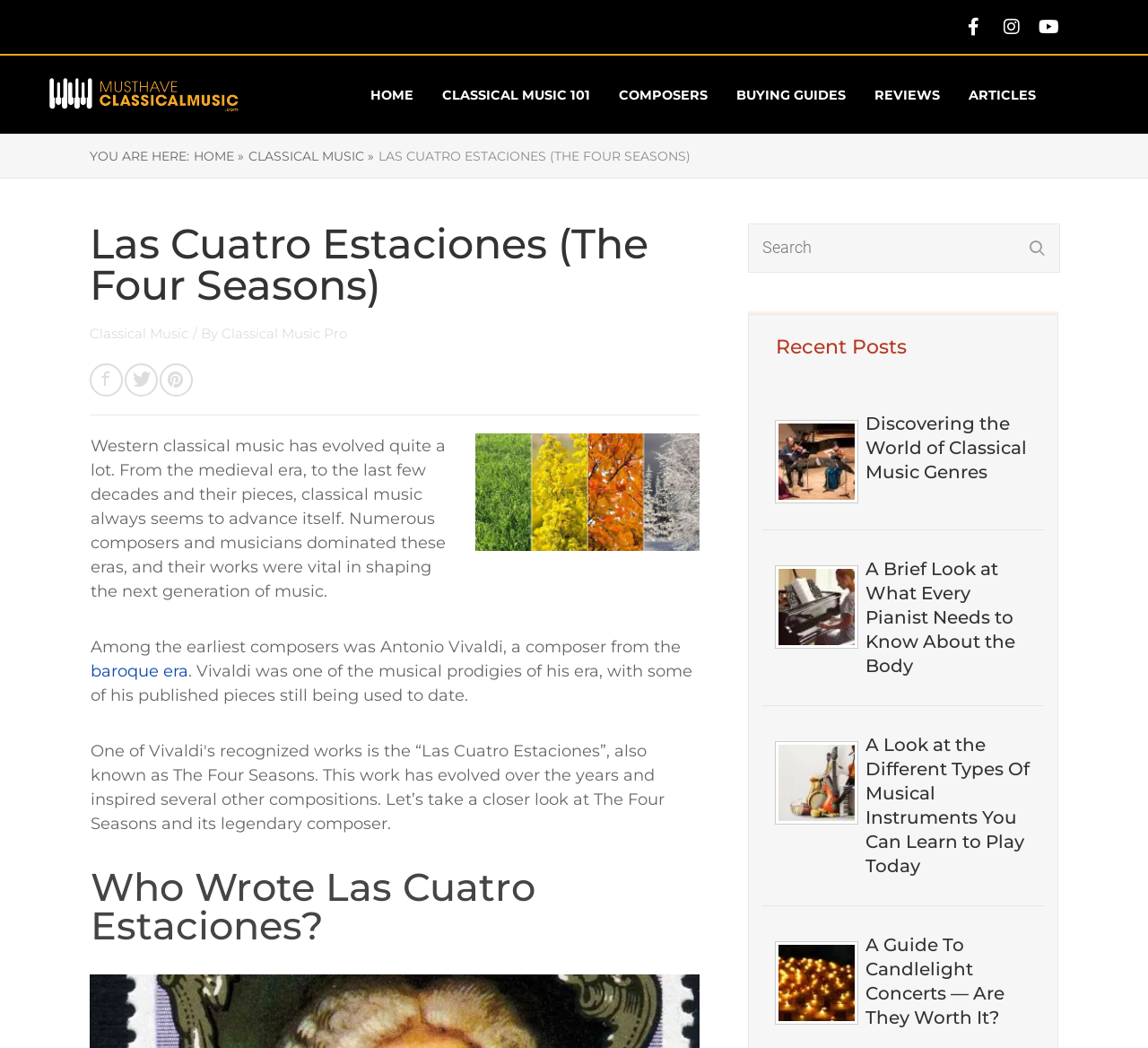Create an in-depth description of the webpage, covering main sections.

The webpage is about Las Cuatro Estaciones, also known as The Four Seasons, a composition by Antonio Vivaldi. At the top right corner, there are three social media links: Facebook, Instagram, and Youtube. Below them, there is a navigation menu with links to HOME, CLASSICAL MUSIC 101, COMPOSERS, BUYING GUIDES, REVIEWS, and ARTICLES.

On the left side, there is a breadcrumb trail indicating the current page's location, with links to HOME and CLASSICAL MUSIC. Below the breadcrumb trail, there is a heading with the title "Las Cuatro Estaciones (The Four Seasons)". Next to the heading, there is a search box with a button.

The main content of the page is divided into two sections. On the left side, there is a section with a heading "Recent Posts" and four links to recent articles about classical music. On the right side, there is a section with a heading "Las Cuatro Estaciones (The Four Seasons)" and a brief introduction to the composition. Below the introduction, there is an image of a guide to classical music.

Further down the page, there is a section with a heading "Who Wrote Las Cuatro Estaciones?" and a brief biography of Antonio Vivaldi, including a mention of his era and some of his published pieces. There is also an image of Las Cuatro Estaciones on the right side of this section.

At the bottom of the page, there are two text boxes for users to input their name and email, possibly for a newsletter or subscription.